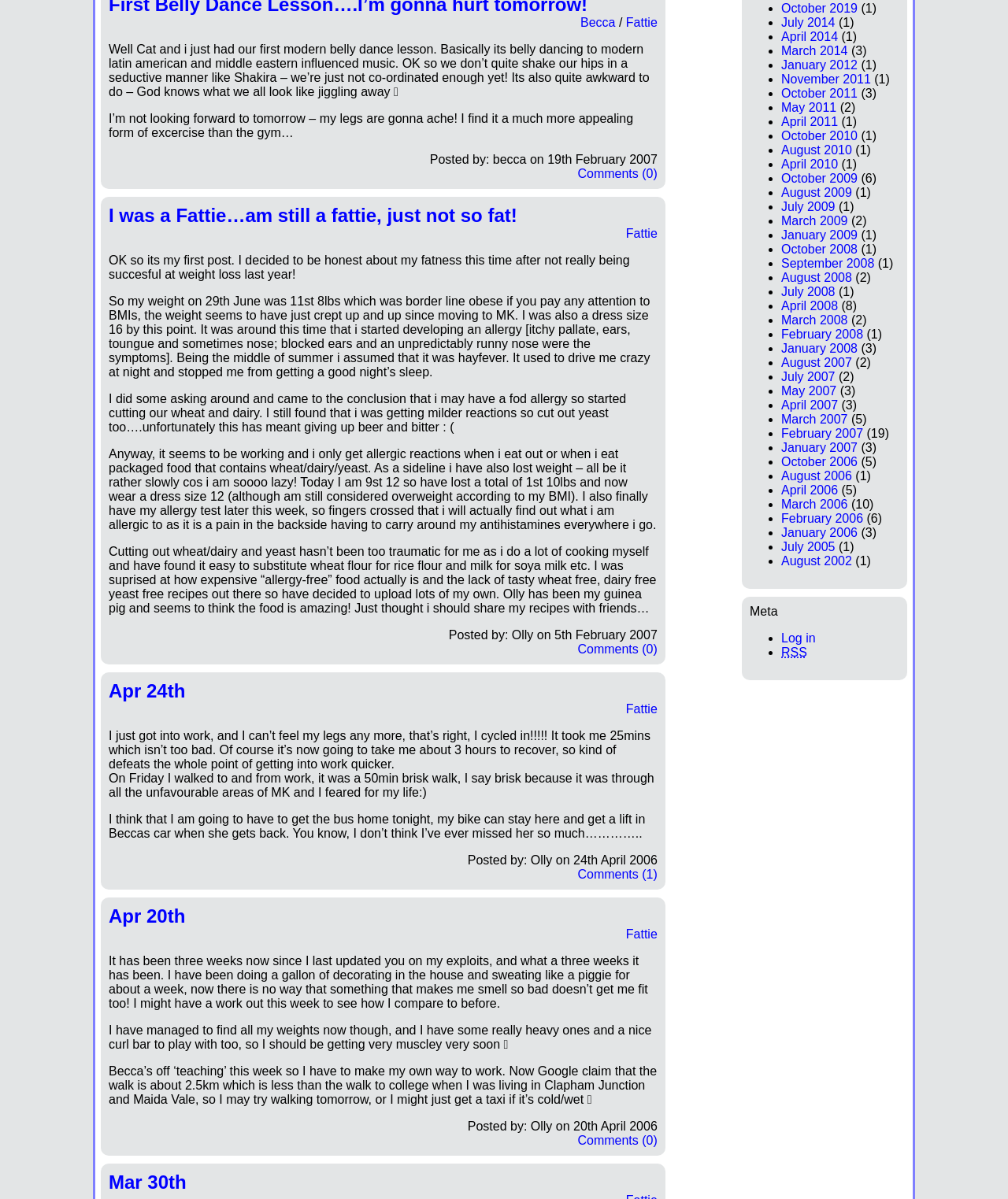Given the element description, predict the bounding box coordinates in the format (top-left x, top-left y, bottom-right x, bottom-right y), using floating point numbers between 0 and 1: January 2006

[0.775, 0.439, 0.851, 0.45]